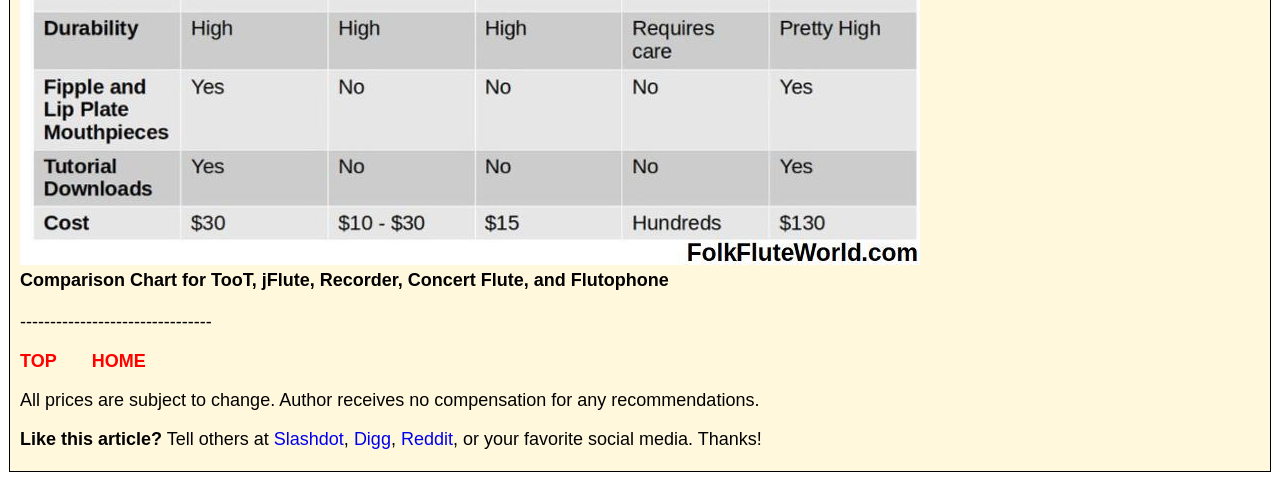Respond to the question below with a single word or phrase: What is the purpose of the comparison chart?

To compare musical instruments